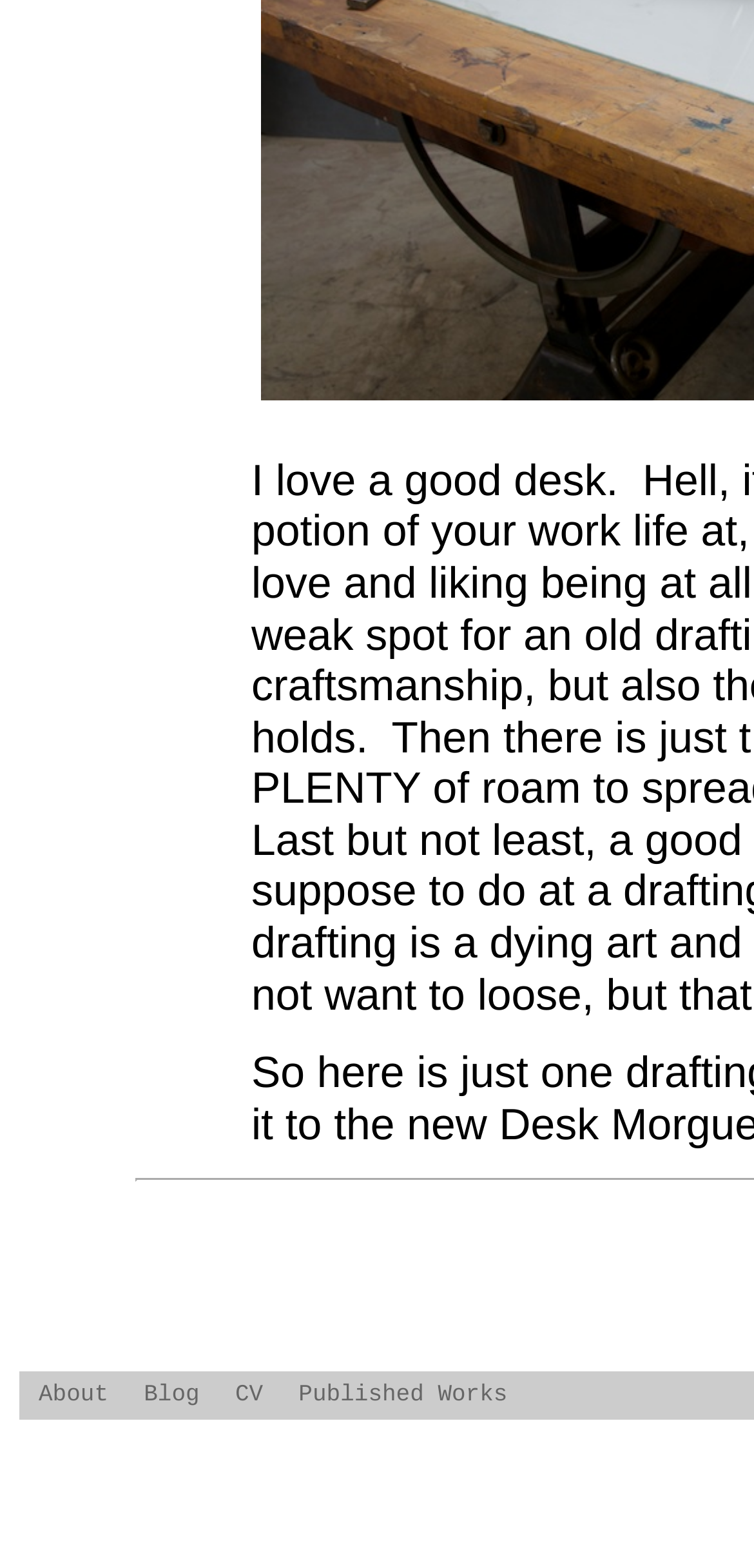Using the webpage screenshot, find the UI element described by Published Works. Provide the bounding box coordinates in the format (top-left x, top-left y, bottom-right x, bottom-right y), ensuring all values are floating point numbers between 0 and 1.

[0.396, 0.881, 0.673, 0.898]